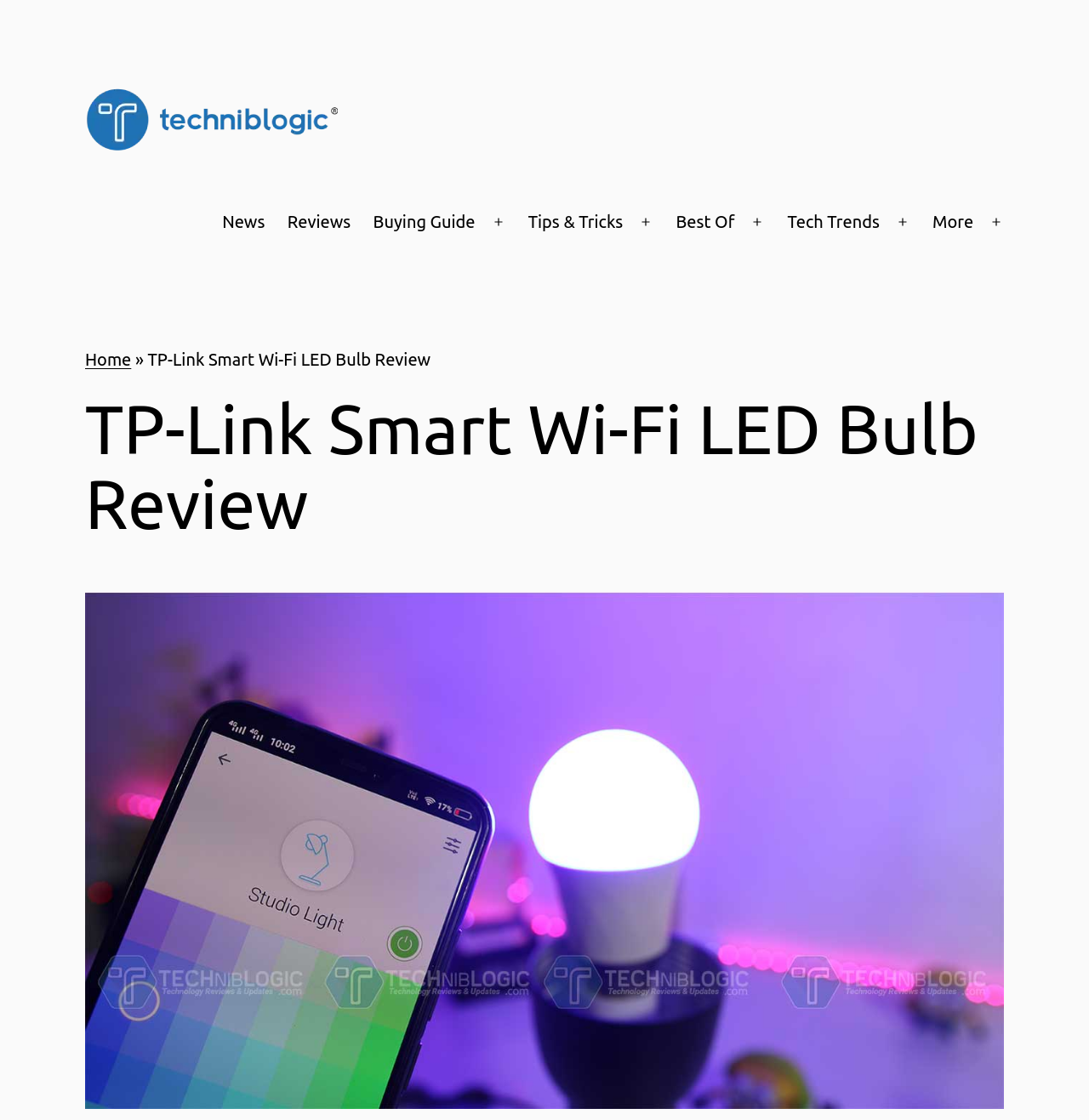Show the bounding box coordinates of the region that should be clicked to follow the instruction: "View the TP-Link Smart Wi-Fi LED Bulb Review."

[0.078, 0.35, 0.922, 0.483]